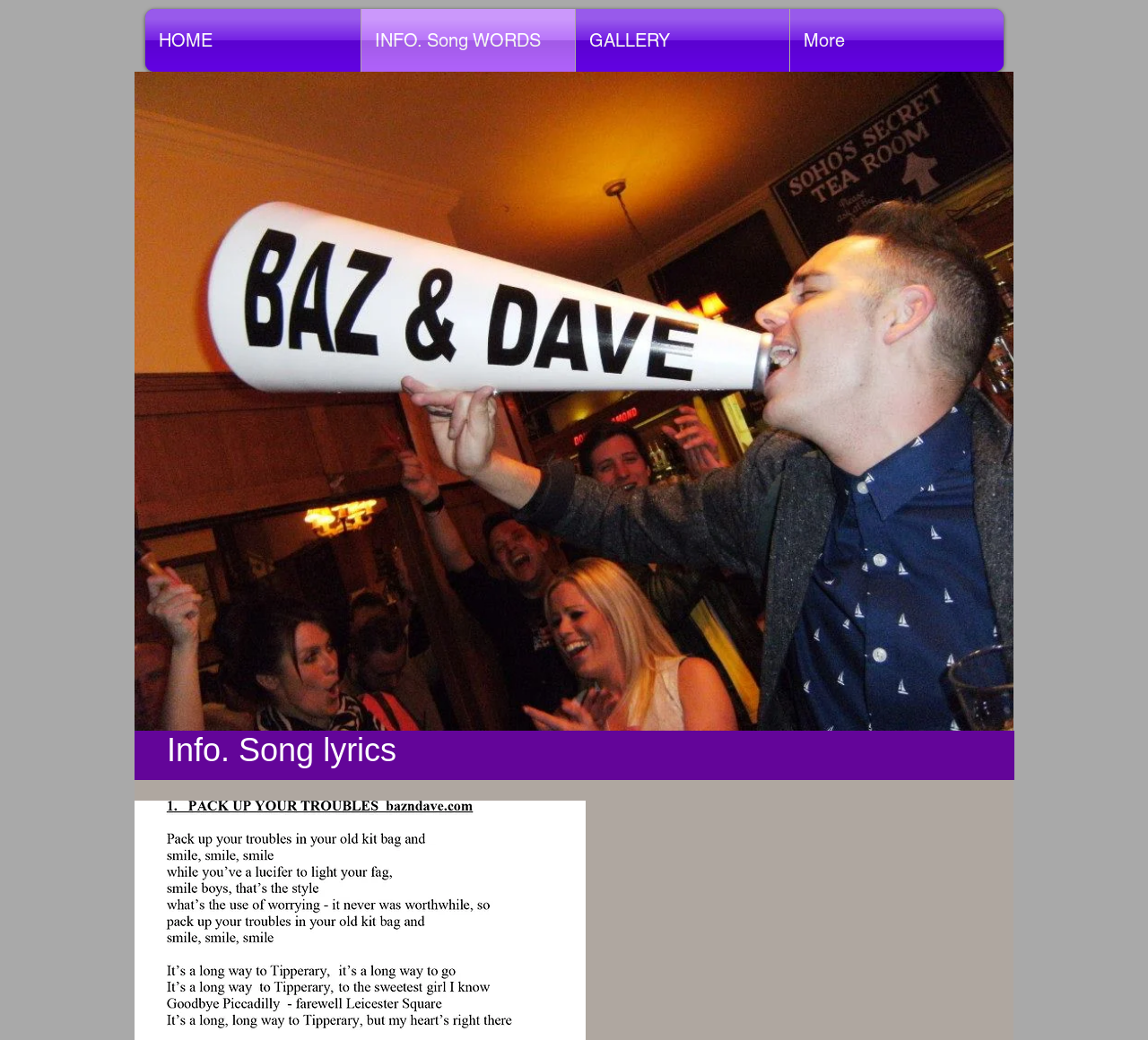What is the image filename?
Based on the visual, give a brief answer using one word or a short phrase.

549059_174577386035394_378234836_n.jpg